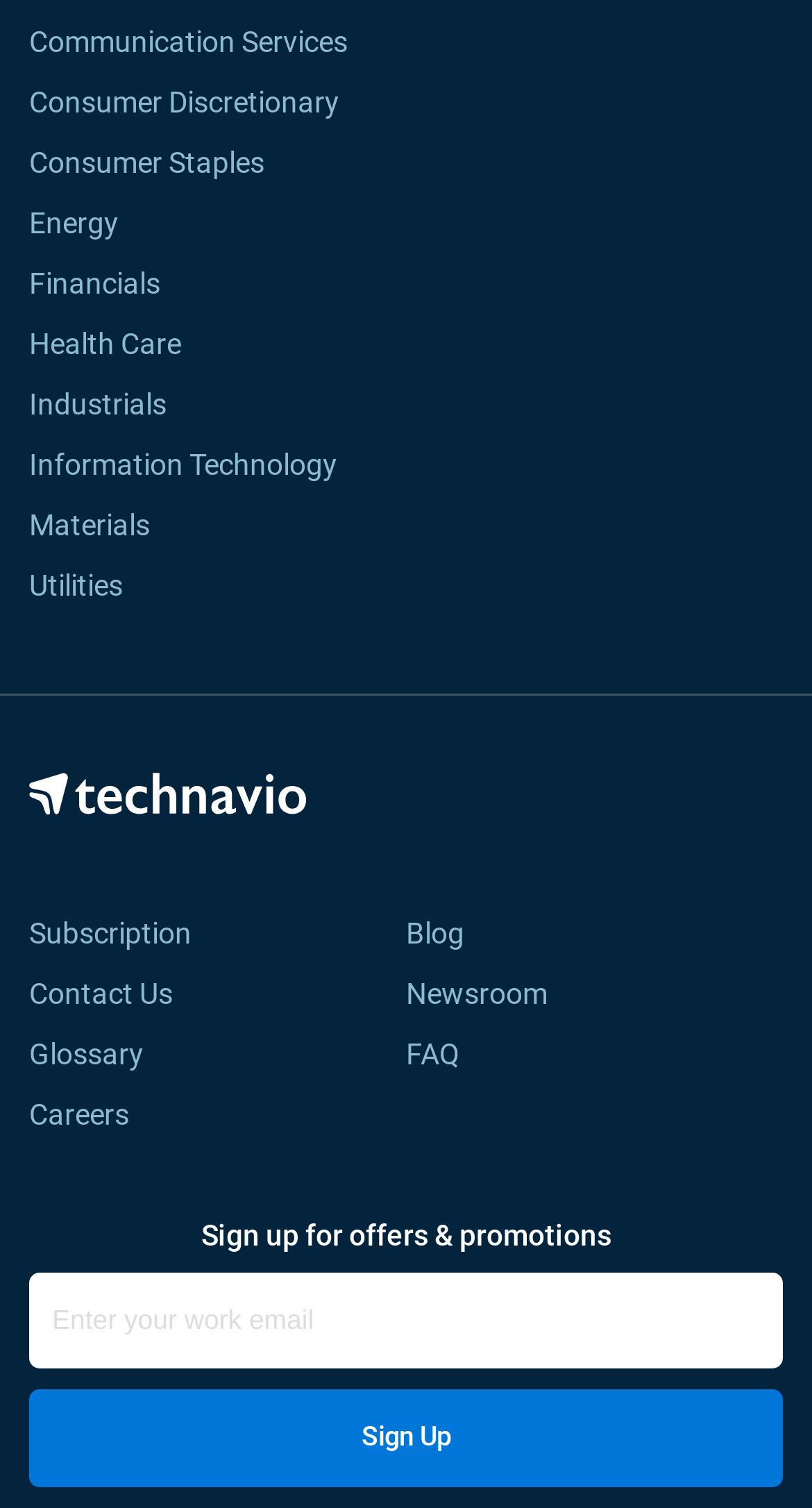Determine the coordinates of the bounding box for the clickable area needed to execute this instruction: "Click on Communication Services".

[0.036, 0.017, 0.428, 0.039]